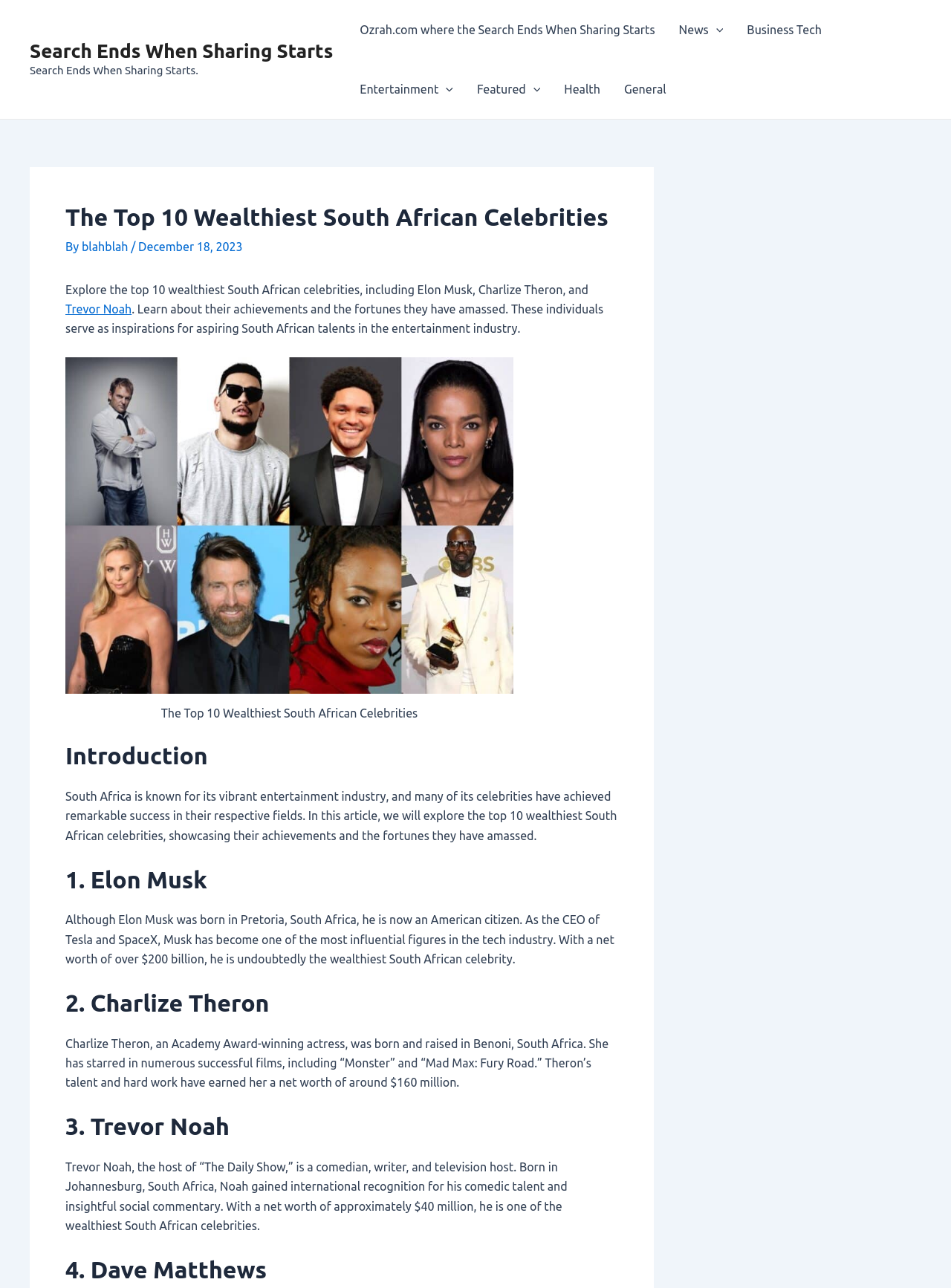Who is the wealthiest South African celebrity?
Refer to the screenshot and respond with a concise word or phrase.

Elon Musk